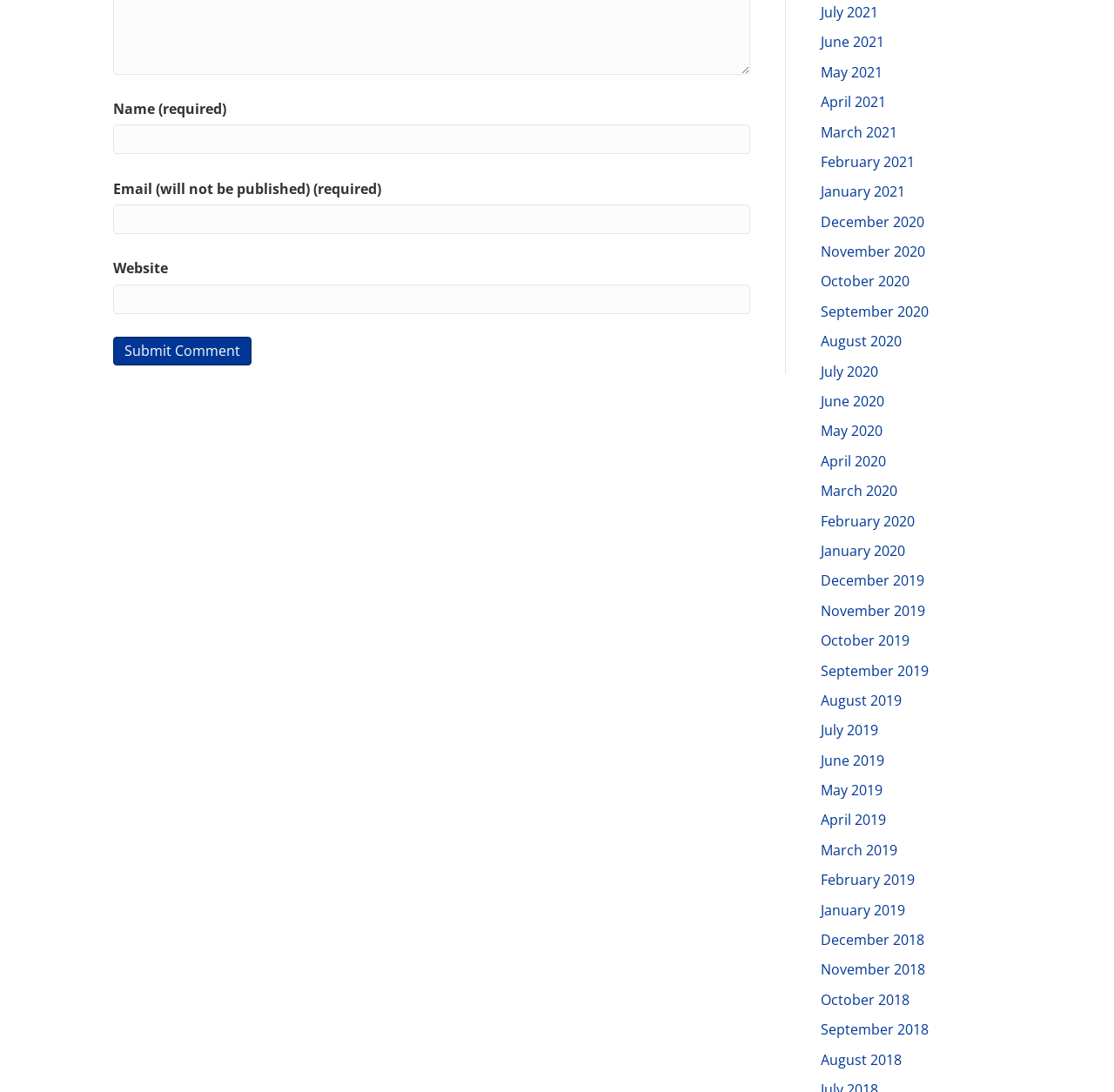Provide the bounding box coordinates of the UI element that matches the description: "October 2020".

[0.736, 0.249, 0.816, 0.266]